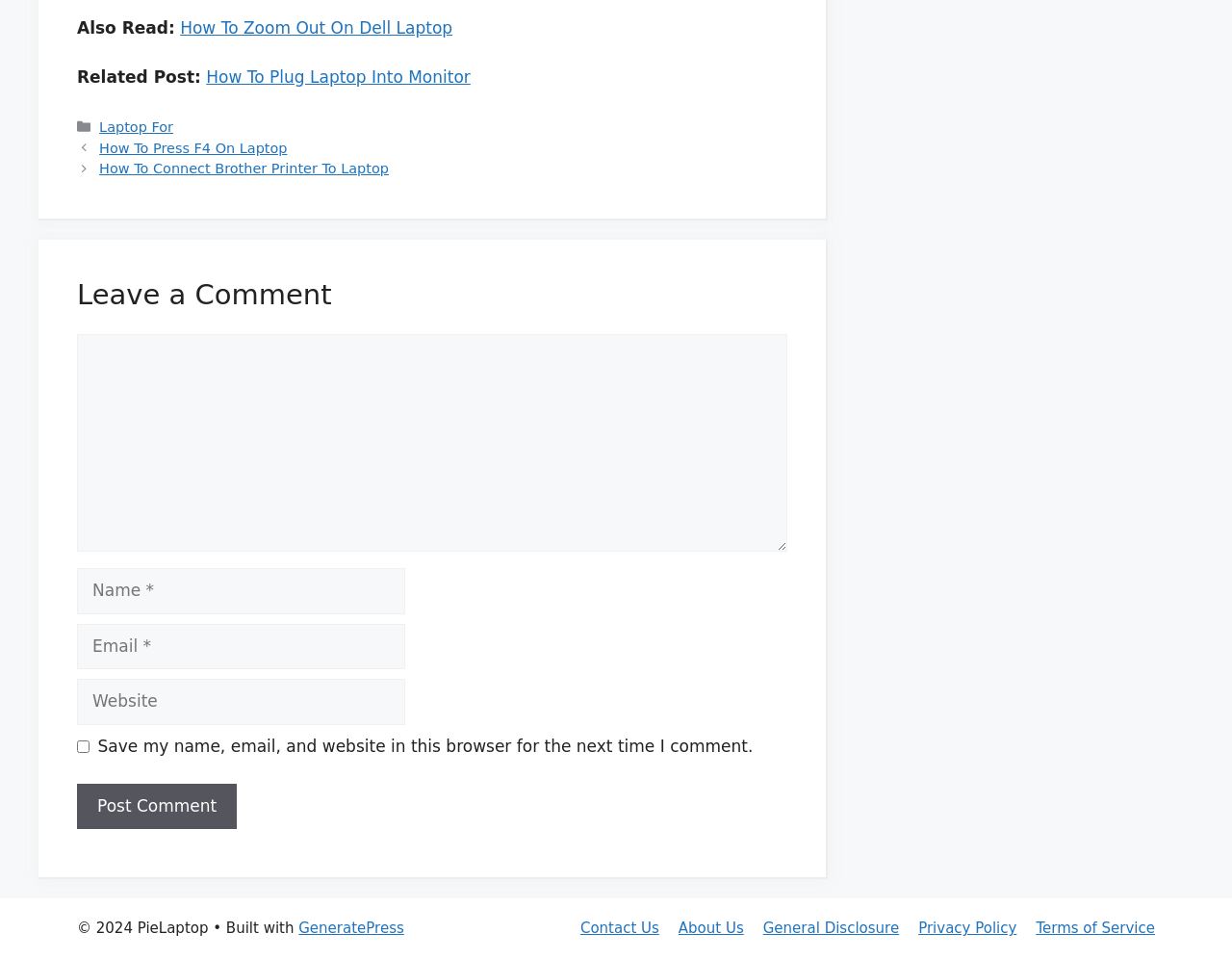Refer to the element description GeneratePress and identify the corresponding bounding box in the screenshot. Format the coordinates as (top-left x, top-left y, bottom-right x, bottom-right y) with values in the range of 0 to 1.

[0.242, 0.959, 0.328, 0.977]